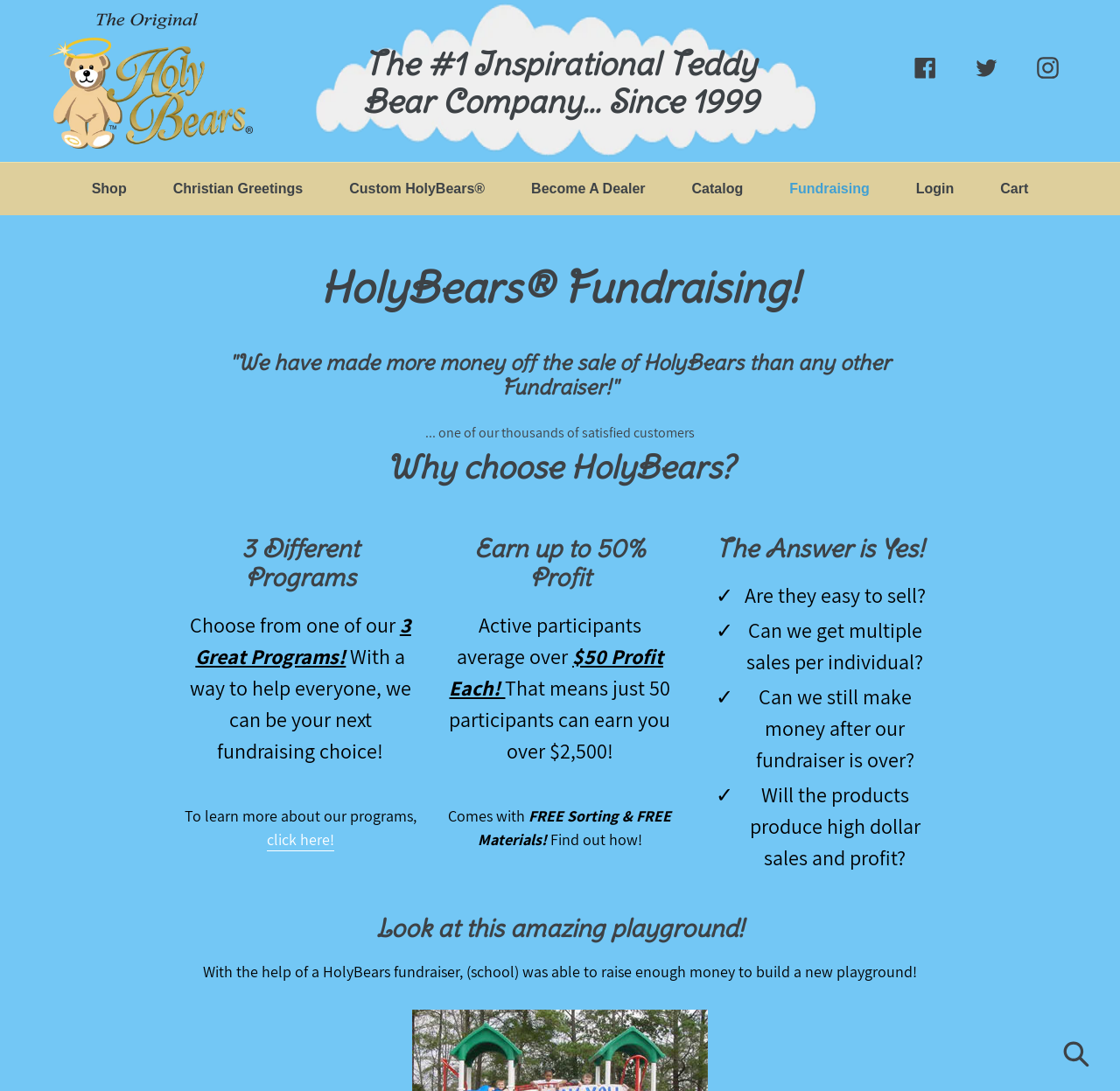Pinpoint the bounding box coordinates of the clickable area needed to execute the instruction: "Go to the Shop page". The coordinates should be specified as four float numbers between 0 and 1, i.e., [left, top, right, bottom].

[0.062, 0.161, 0.133, 0.185]